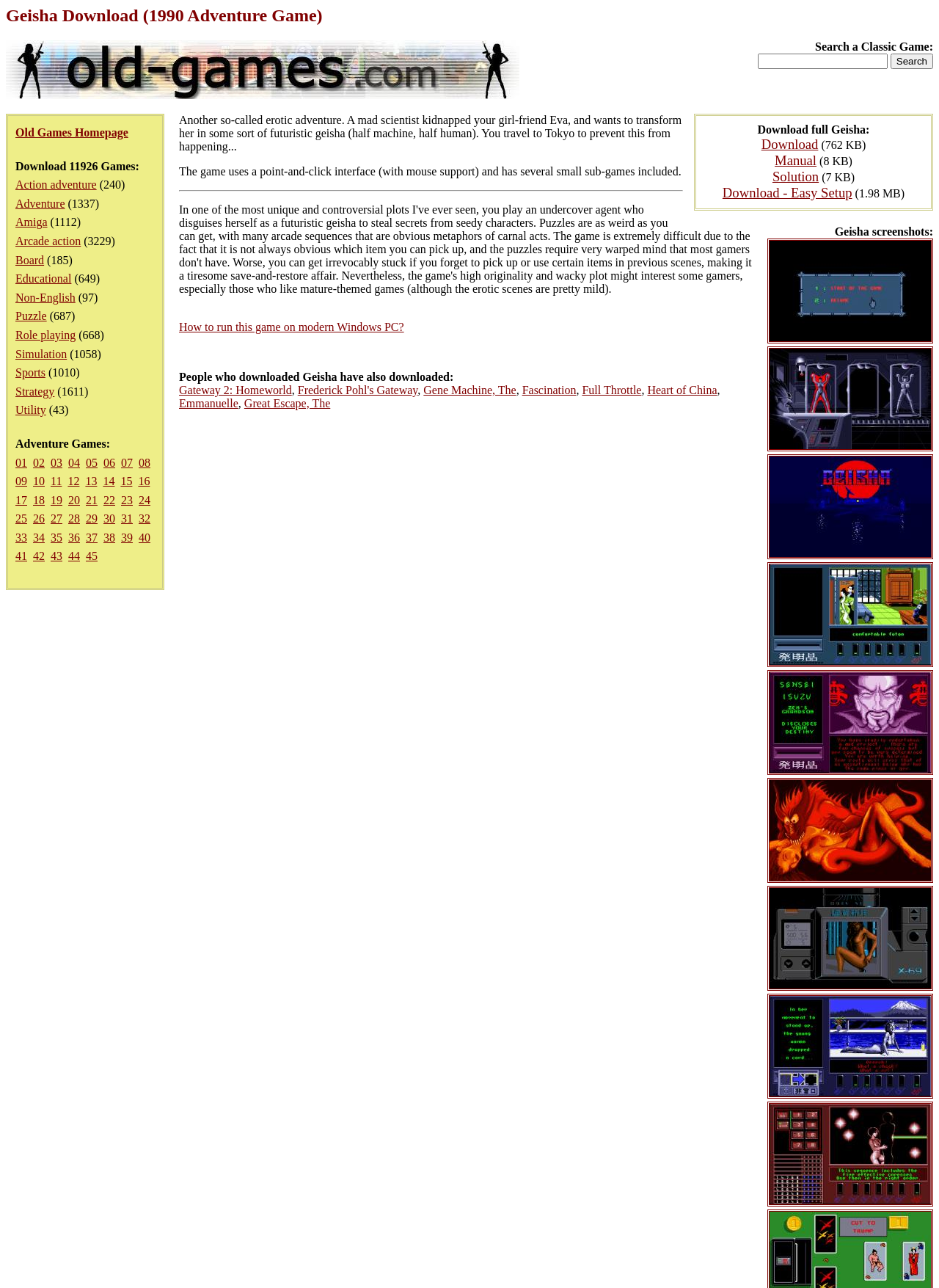Identify the bounding box coordinates of the element to click to follow this instruction: 'Search a classic game'. Ensure the coordinates are four float values between 0 and 1, provided as [left, top, right, bottom].

[0.807, 0.042, 0.945, 0.054]